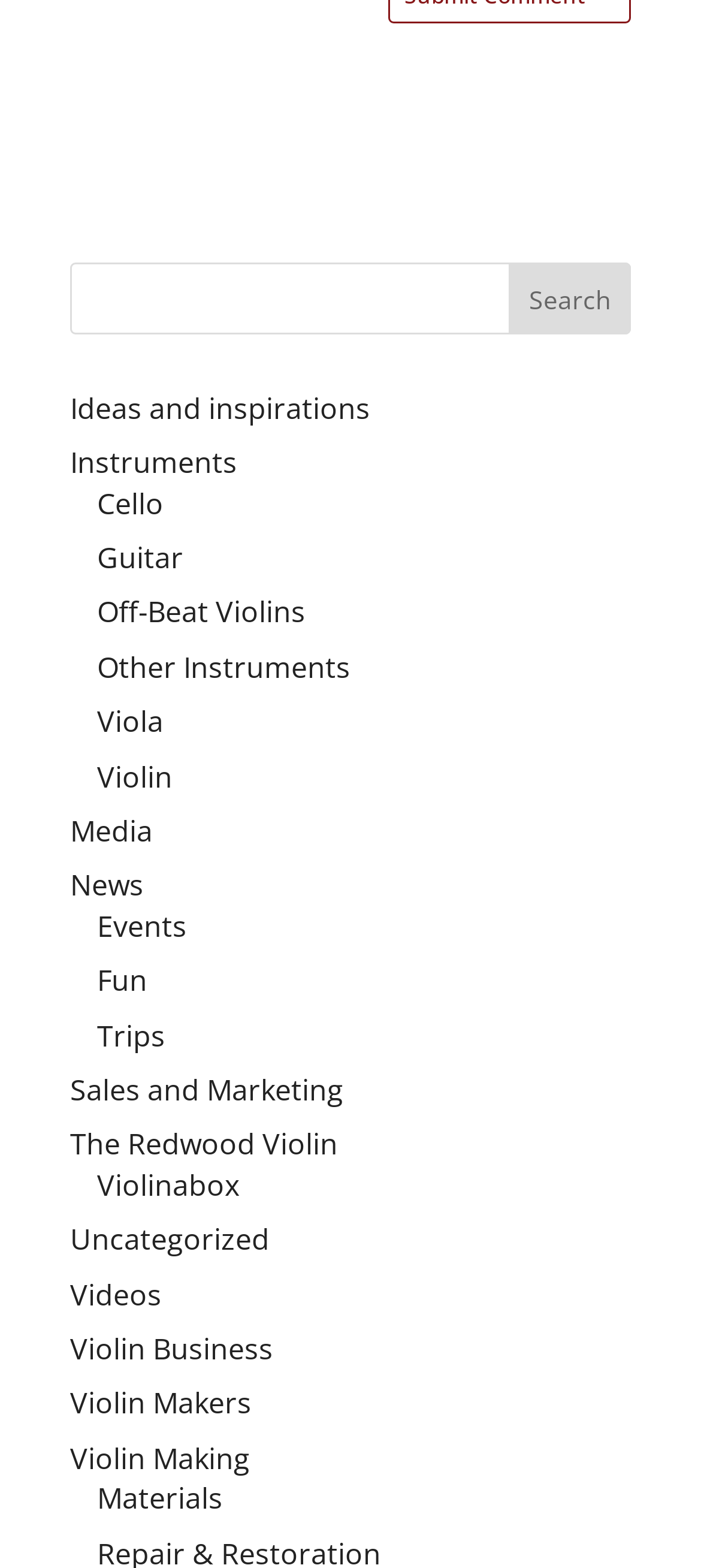What type of instruments are listed on the webpage? Refer to the image and provide a one-word or short phrase answer.

String instruments